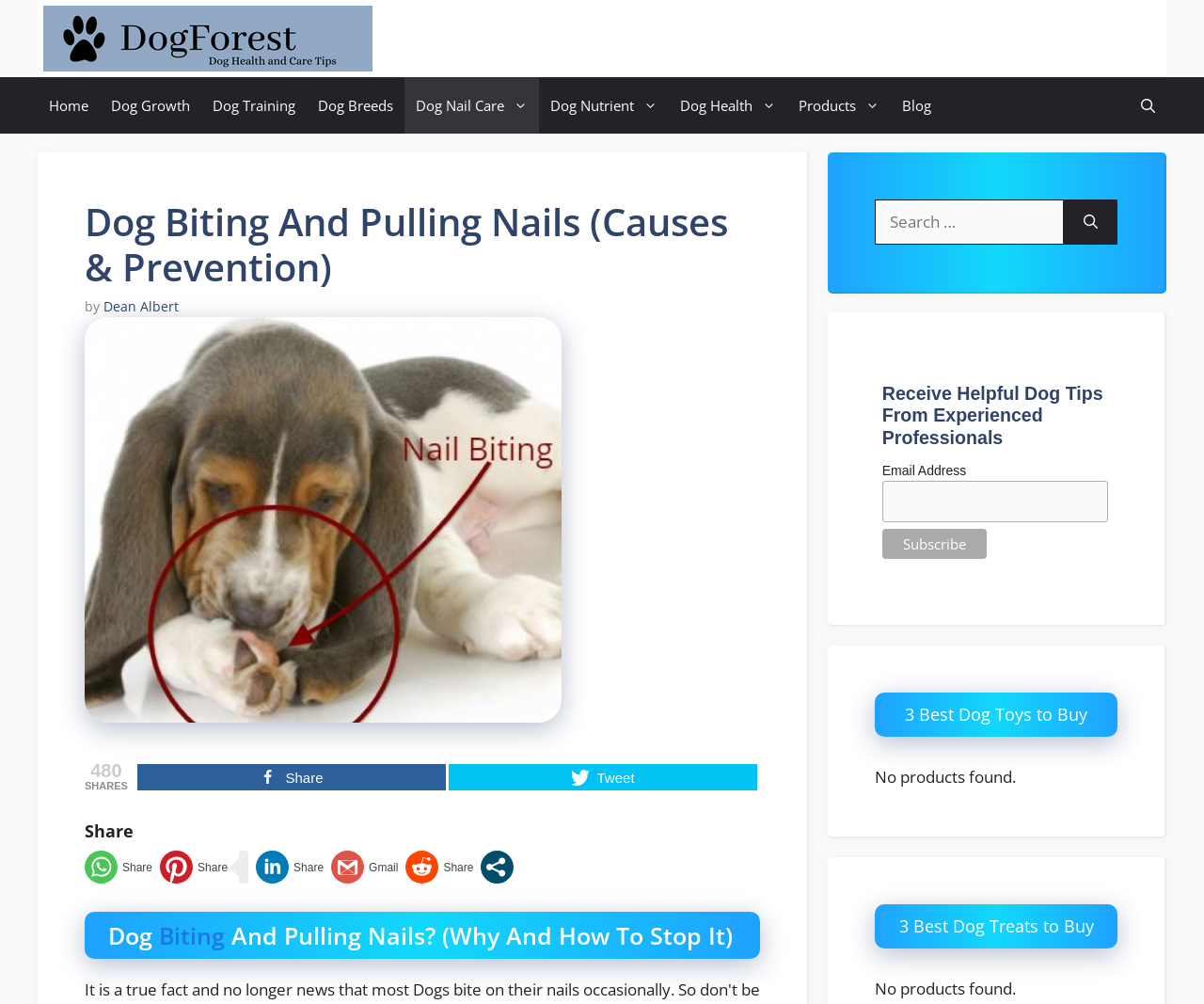Find the bounding box coordinates of the element I should click to carry out the following instruction: "Subscribe to receive helpful dog tips".

[0.733, 0.527, 0.819, 0.557]